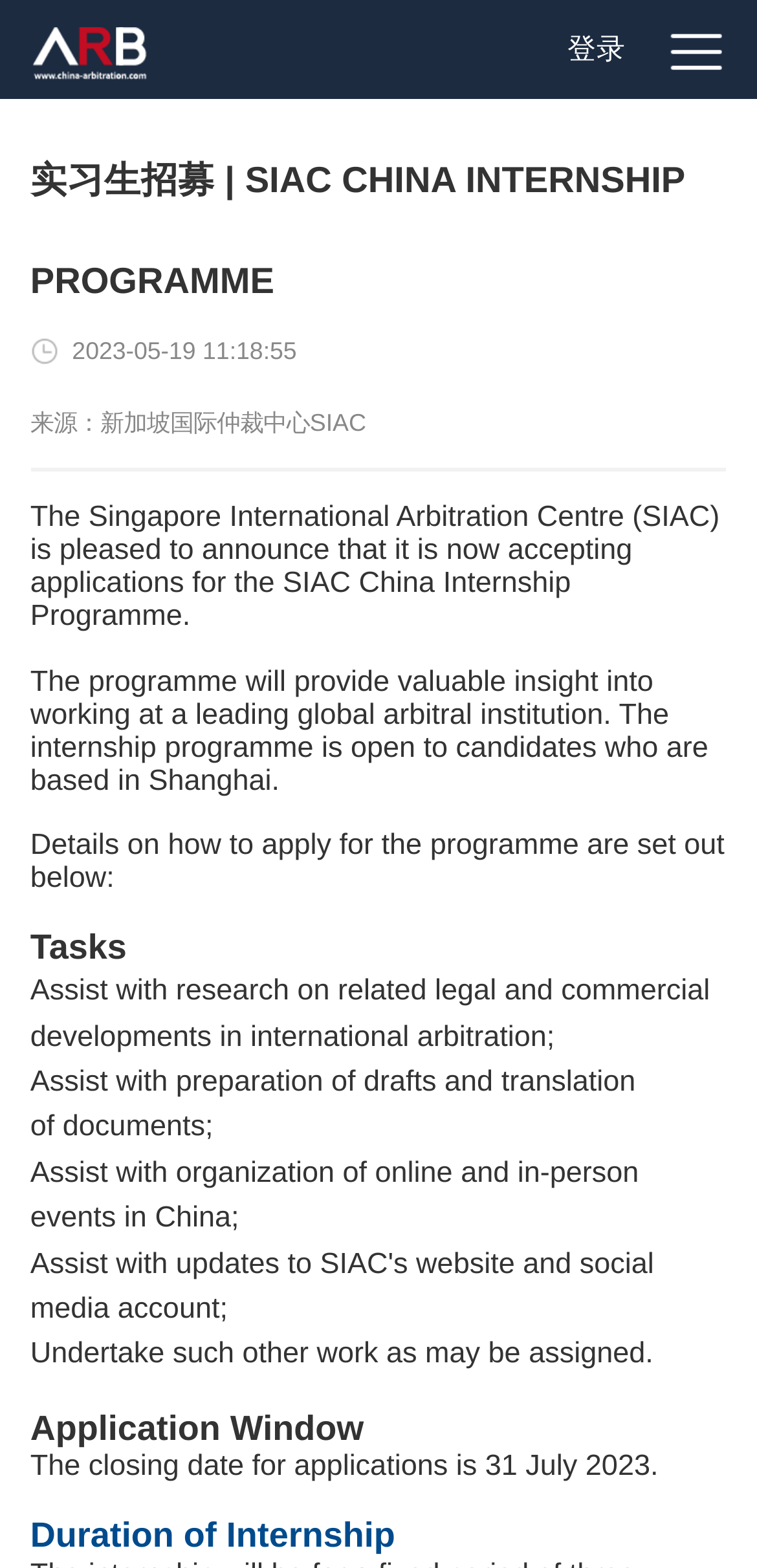What is the duration of the internship?
Based on the image, answer the question with as much detail as possible.

The webpage content does not specify the duration of the internship programme, only mentioning the application window and closing date for applications.